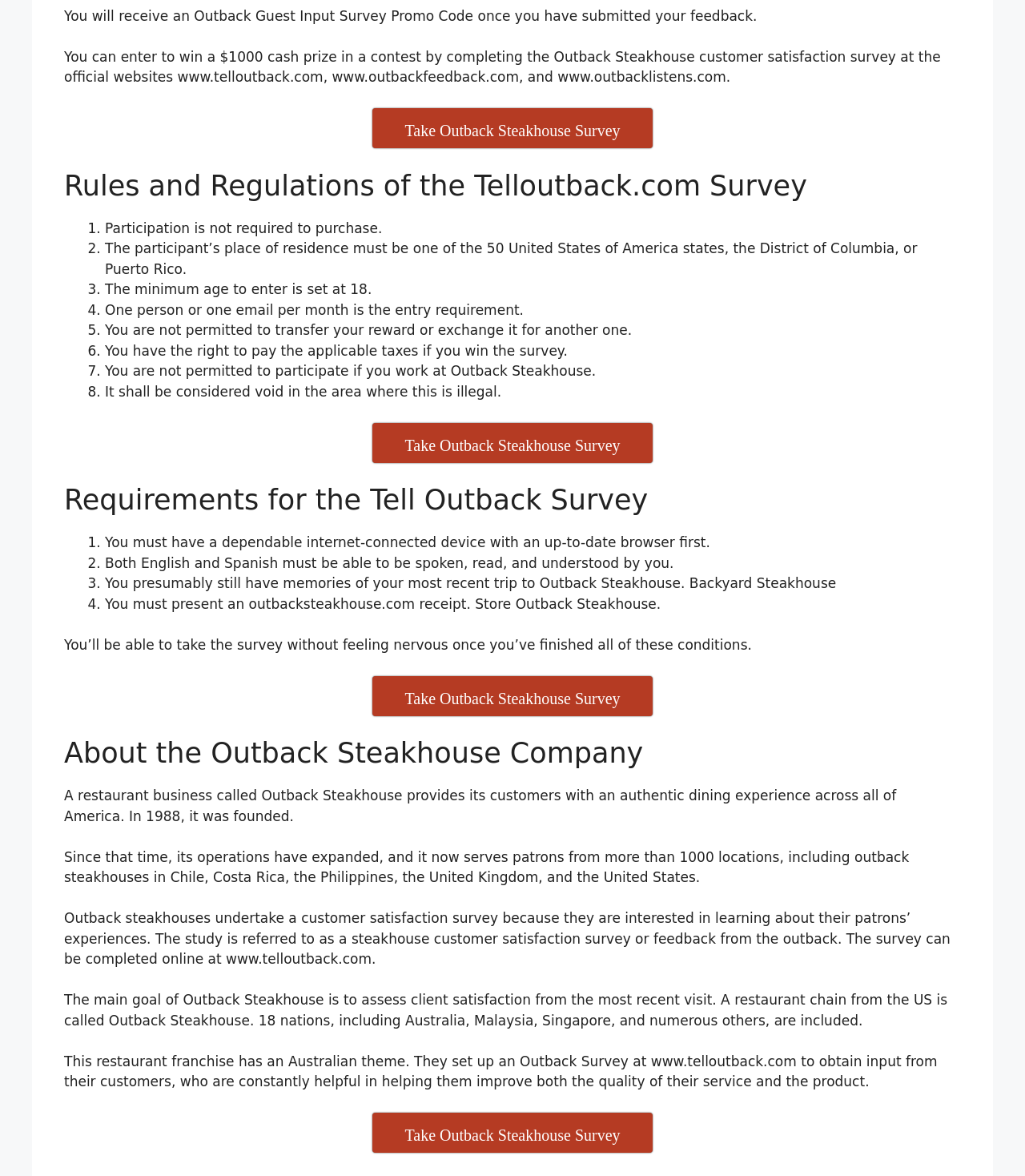Find the bounding box coordinates for the element described here: "Take Outback Steakhouse Survey".

[0.363, 0.36, 0.637, 0.394]